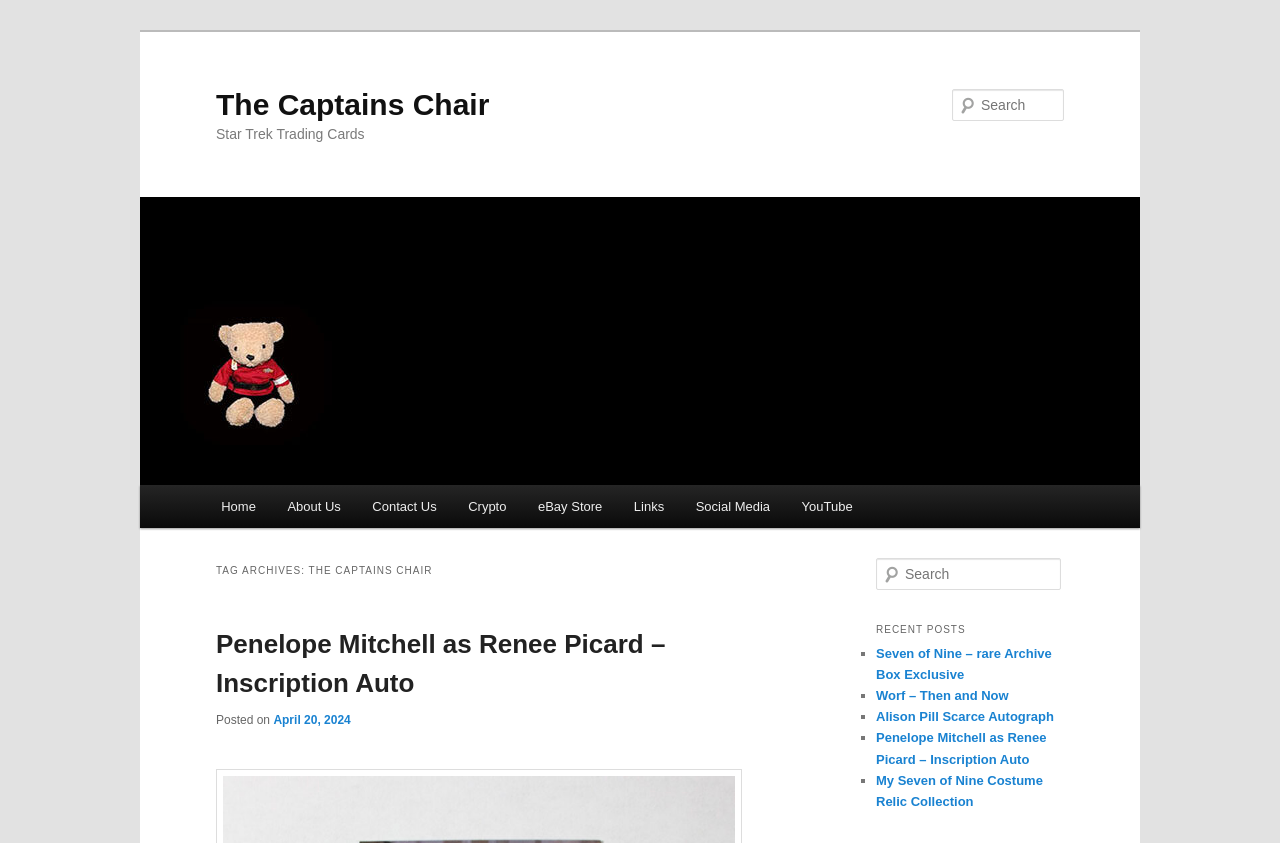Please determine the bounding box coordinates of the element's region to click for the following instruction: "Contact Us".

None